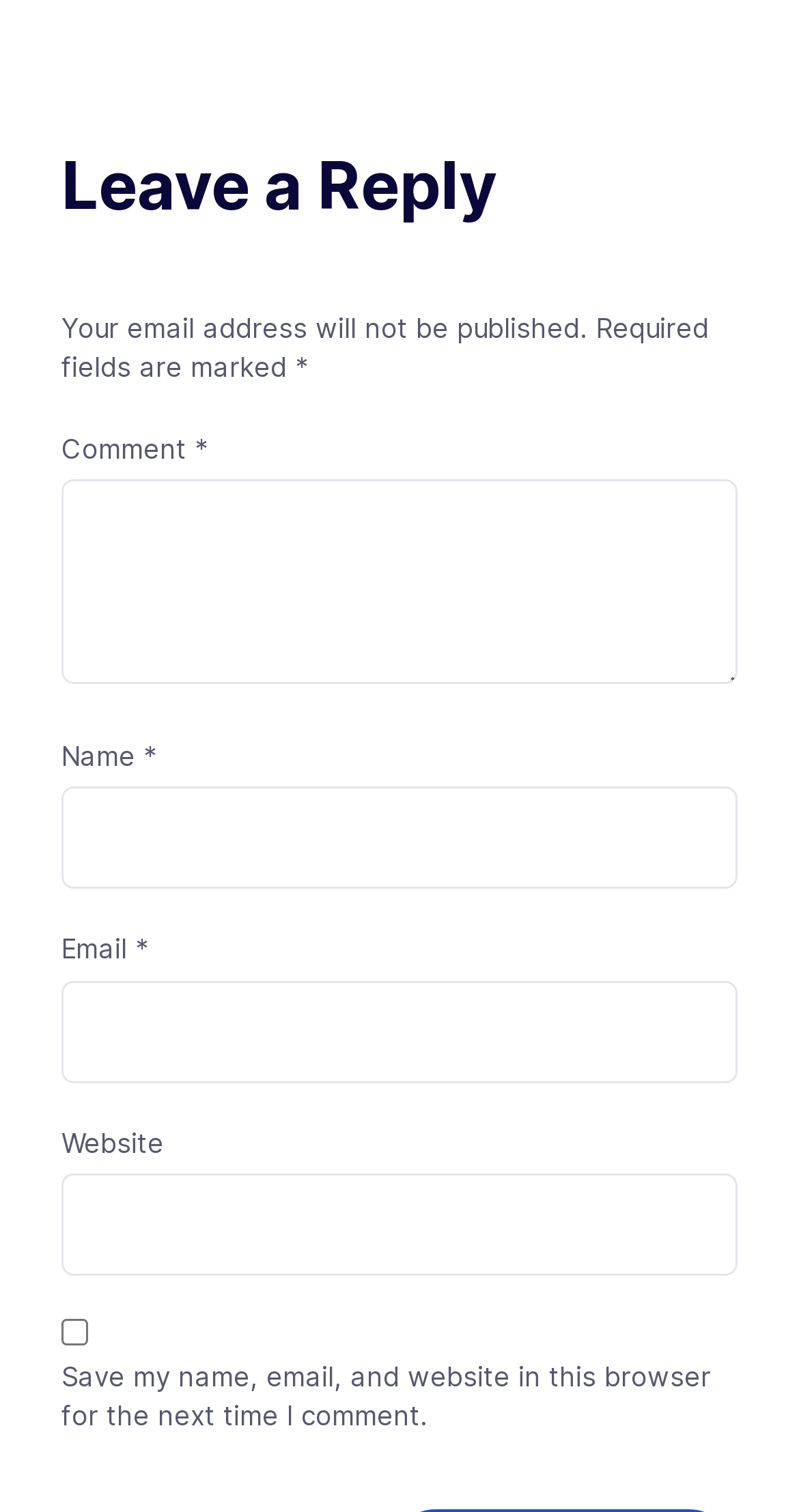Identify the bounding box of the HTML element described here: "parent_node: Website name="url"". Provide the coordinates as four float numbers between 0 and 1: [left, top, right, bottom].

[0.077, 0.776, 0.923, 0.844]